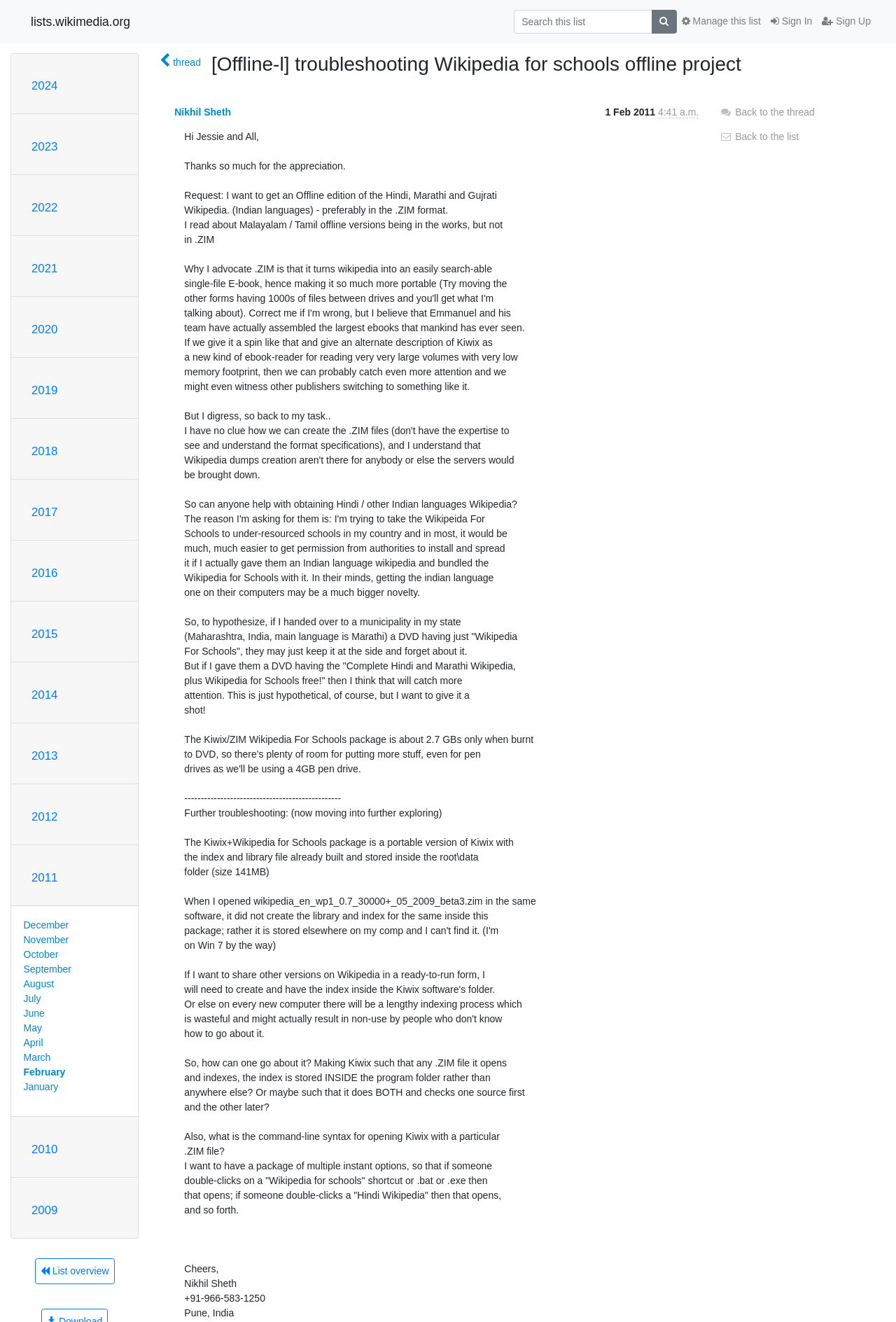Please identify the bounding box coordinates of the element that needs to be clicked to execute the following command: "Manage this list". Provide the bounding box using four float numbers between 0 and 1, formatted as [left, top, right, bottom].

[0.755, 0.007, 0.855, 0.026]